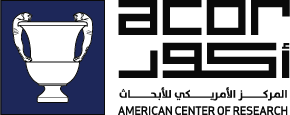Generate an in-depth description of the image.

The image features the logo of the American Center of Research (ACOR), prominently displaying a stylized urn entwined with two griffins, symbolizing protection and knowledge. To the right, the name "ACOR" is presented in bold, modern typography, accompanied by the Arabic script "المركز الأمريكي للأبحاث," denoting its mission in research and archaeological endeavors. The design reflects a blend of cultural heritage and contemporary aesthetics, highlighting ACOR's commitment to advancing scholarship in Jordan and the surrounding region. This logo serves as a key visual identity for the institution as it engages in various research initiatives and collaborative projects.